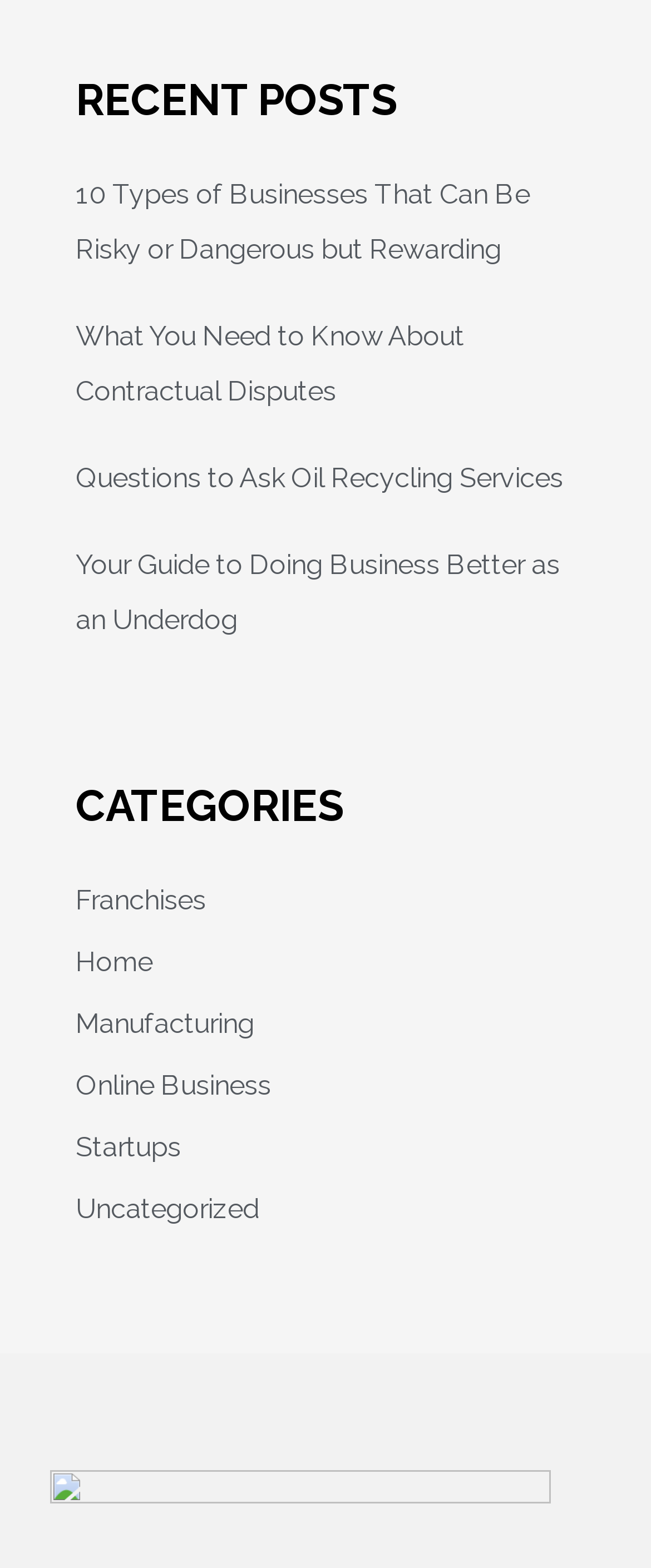How many links are there in the 'Recent Posts' section?
Please analyze the image and answer the question with as much detail as possible.

By looking at the navigation section 'Recent Posts', I can count the number of links, which are '10 Types of Businesses That Can Be Risky or Dangerous but Rewarding', 'What You Need to Know About Contractual Disputes', 'Questions to Ask Oil Recycling Services', and 'Your Guide to Doing Business Better as an Underdog'. Therefore, there are 4 links in the 'Recent Posts' section.